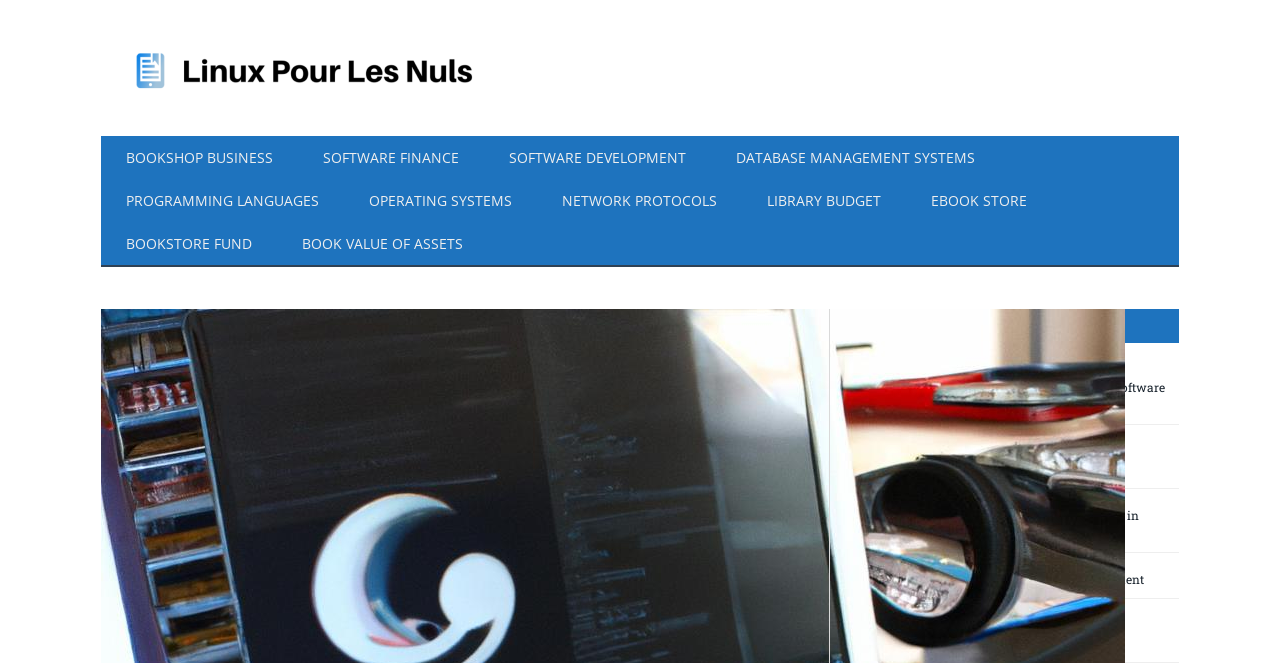Specify the bounding box coordinates for the region that must be clicked to perform the given instruction: "Read the 'What is point spread?' section".

None